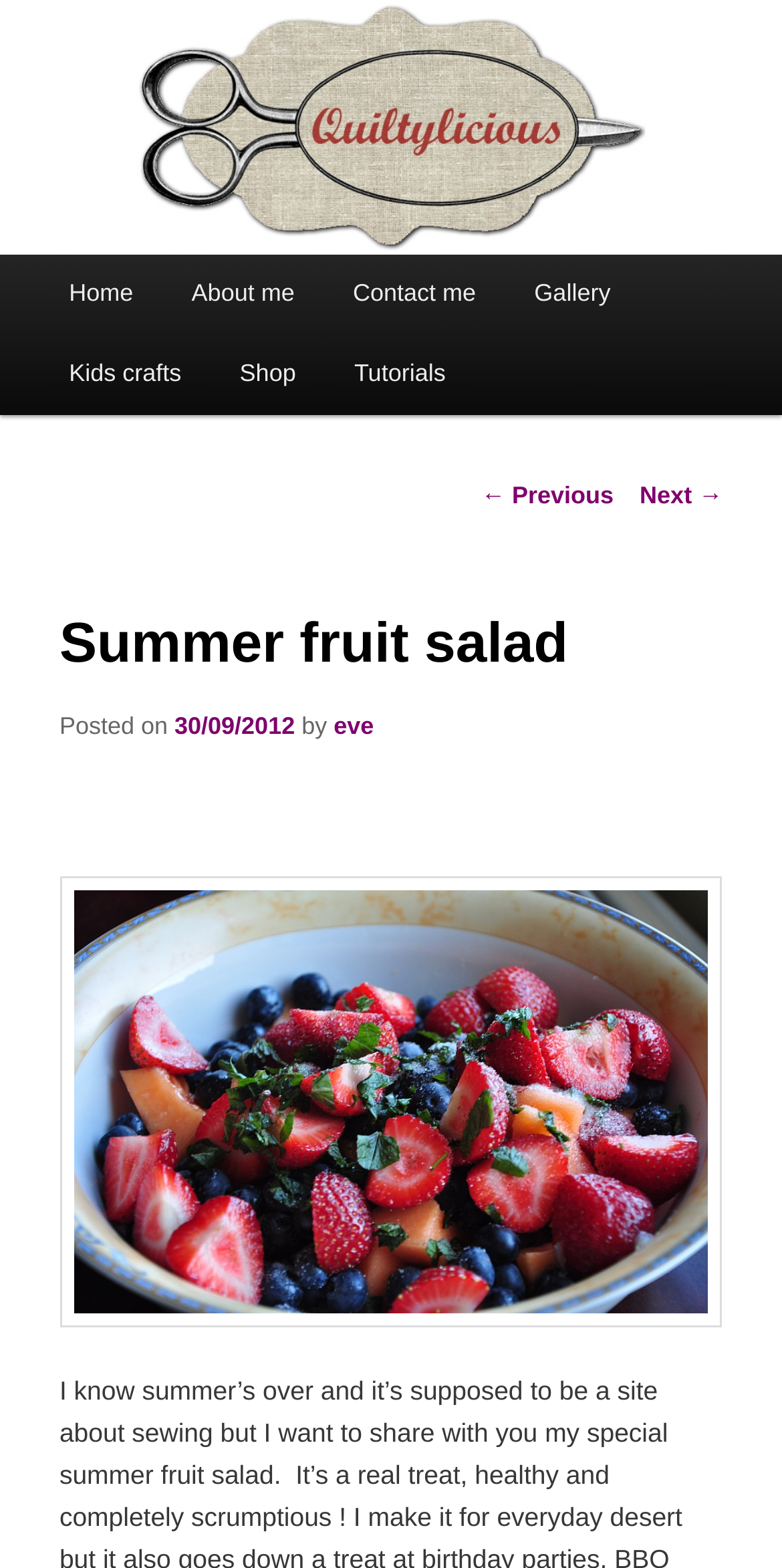What is the name of the author of this post?
Please respond to the question with as much detail as possible.

I found the author's name by looking at the text 'by' followed by a link 'eve' in the header section of the webpage, which typically indicates the author's name.